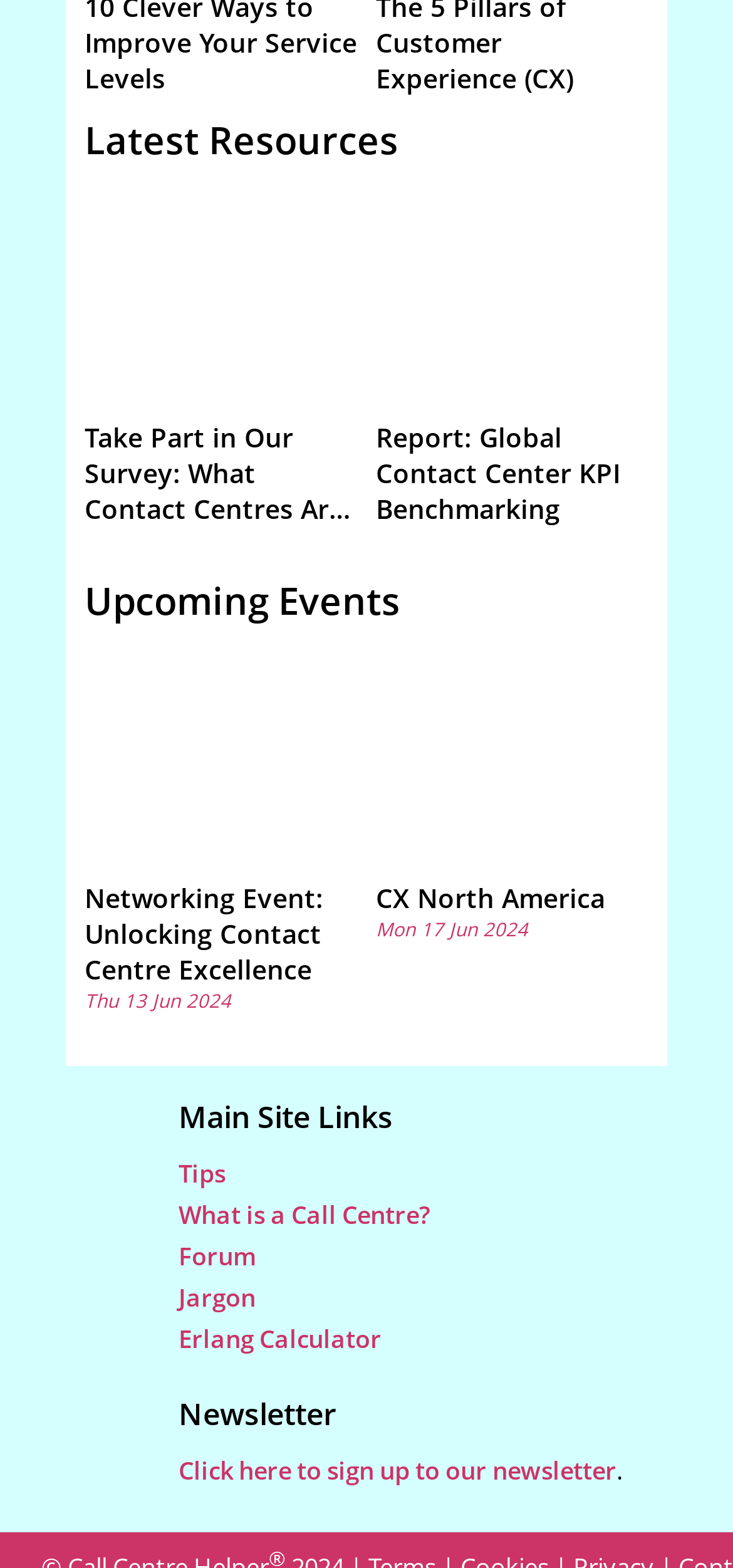Please identify the bounding box coordinates of the element's region that should be clicked to execute the following instruction: "Sign up to the newsletter". The bounding box coordinates must be four float numbers between 0 and 1, i.e., [left, top, right, bottom].

[0.244, 0.927, 0.841, 0.949]